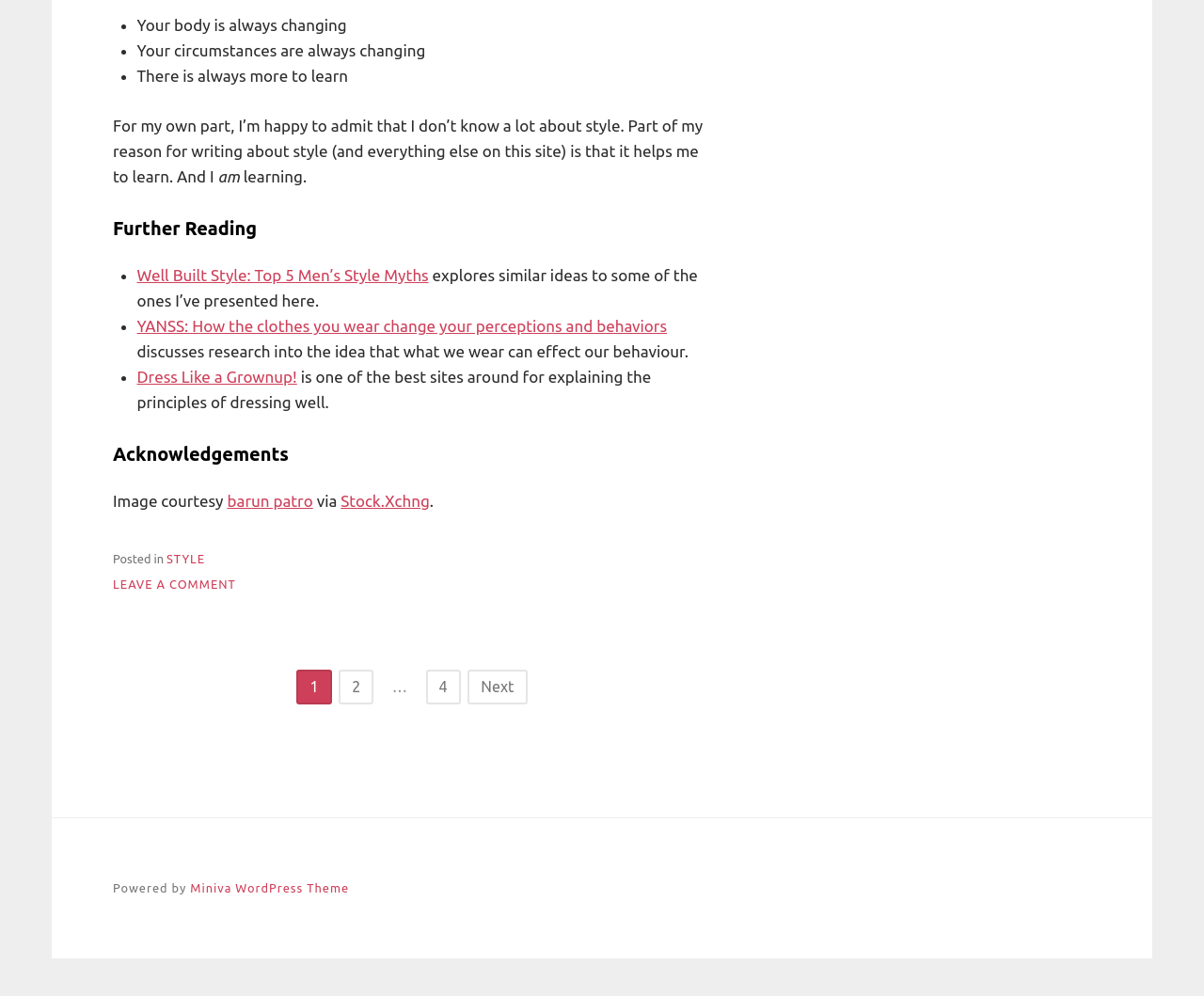Please find the bounding box coordinates of the element that you should click to achieve the following instruction: "Click on 'Well Built Style: Top 5 Men’s Style Myths'". The coordinates should be presented as four float numbers between 0 and 1: [left, top, right, bottom].

[0.114, 0.267, 0.356, 0.285]